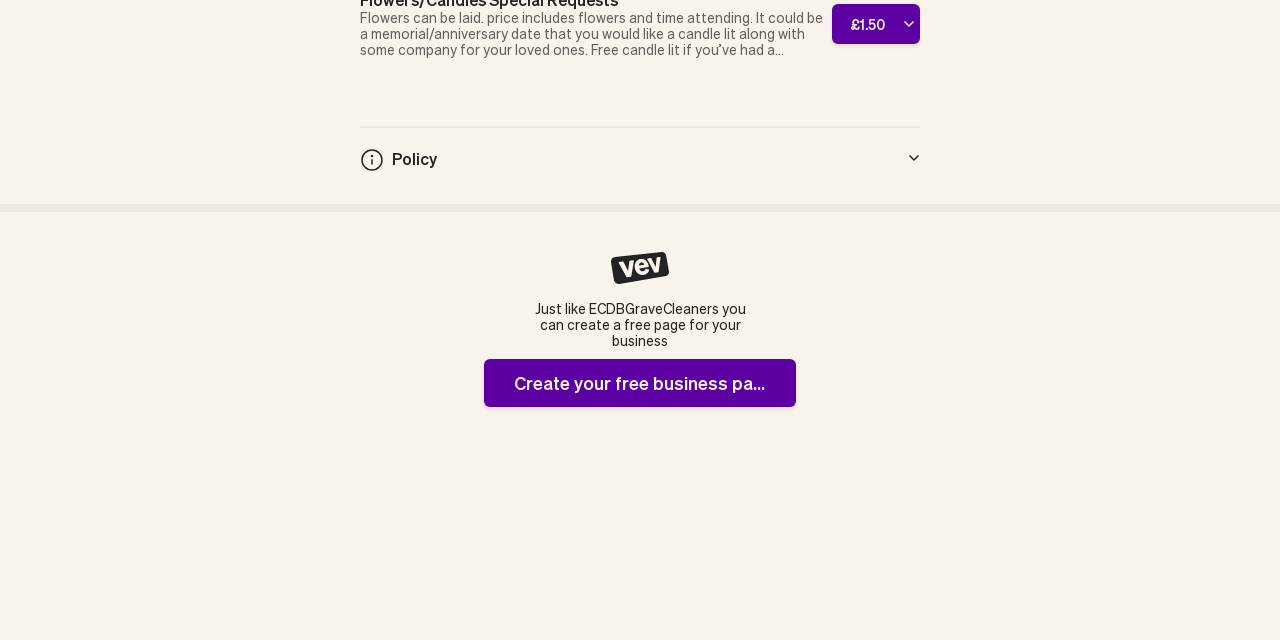Provide the bounding box coordinates for the UI element that is described as: "£1.50".

[0.65, 0.006, 0.719, 0.069]